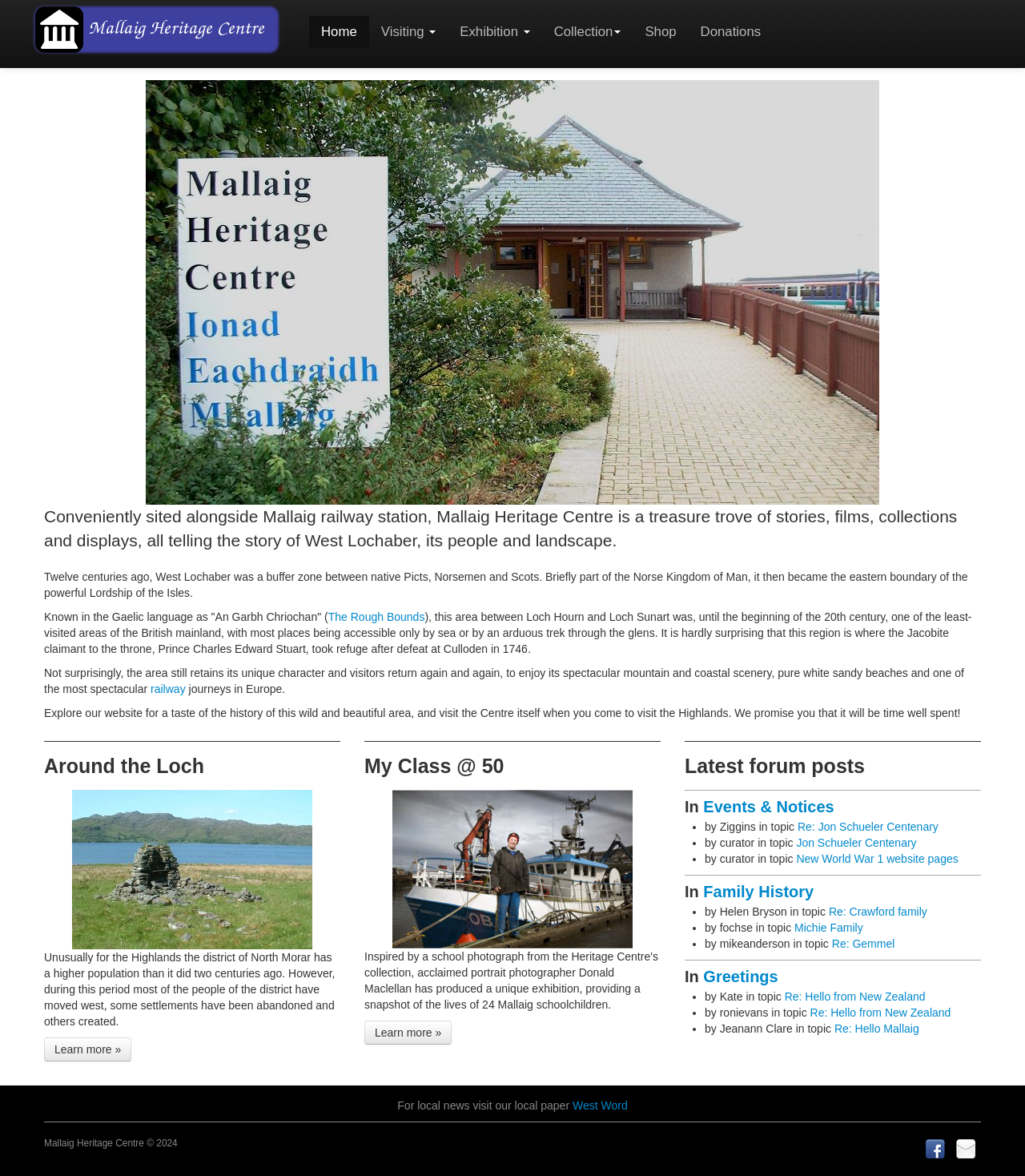Please find the bounding box coordinates in the format (top-left x, top-left y, bottom-right x, bottom-right y) for the given element description. Ensure the coordinates are floating point numbers between 0 and 1. Description: Re: Hello from New Zealand

[0.765, 0.842, 0.903, 0.853]